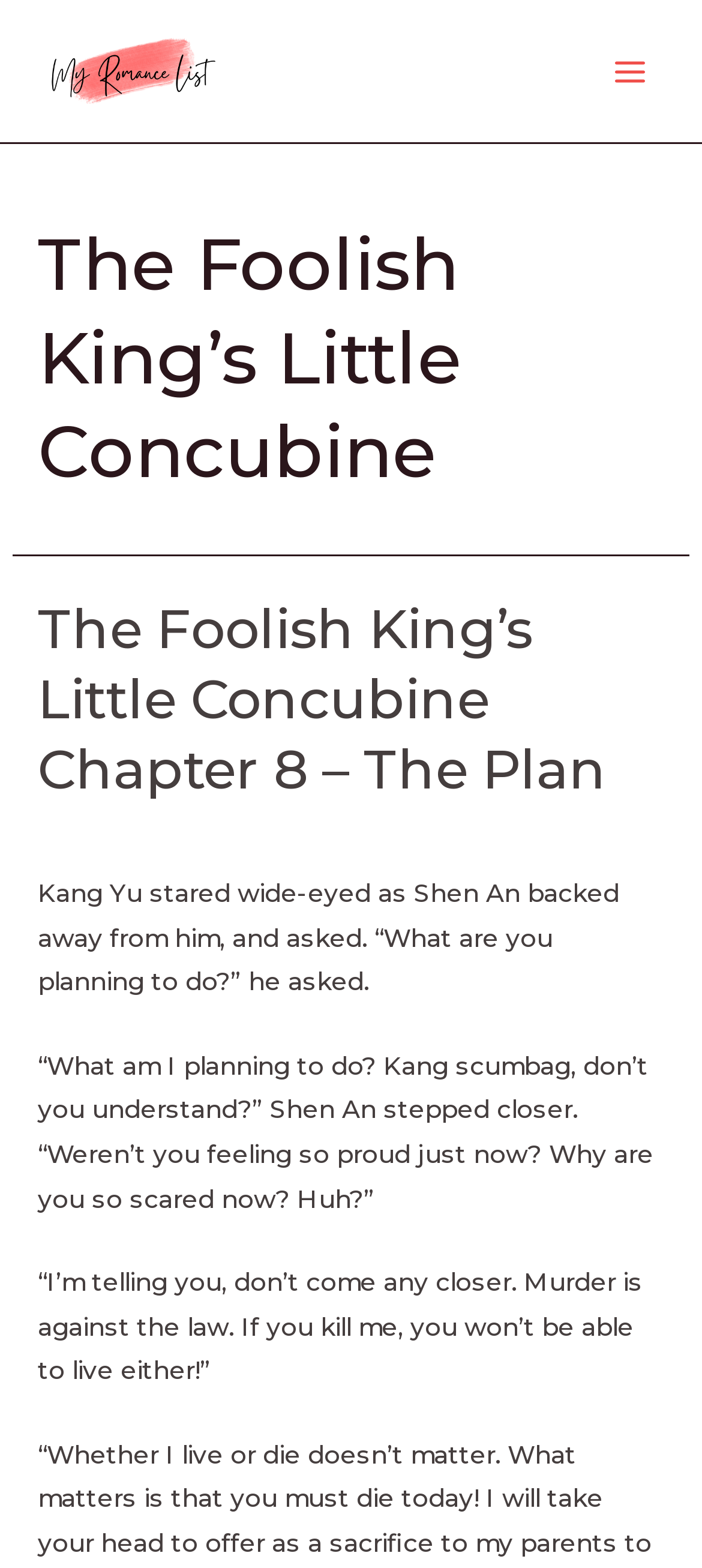What is the name of the novel?
Please provide a single word or phrase as the answer based on the screenshot.

The Foolish King’s Little Concubine